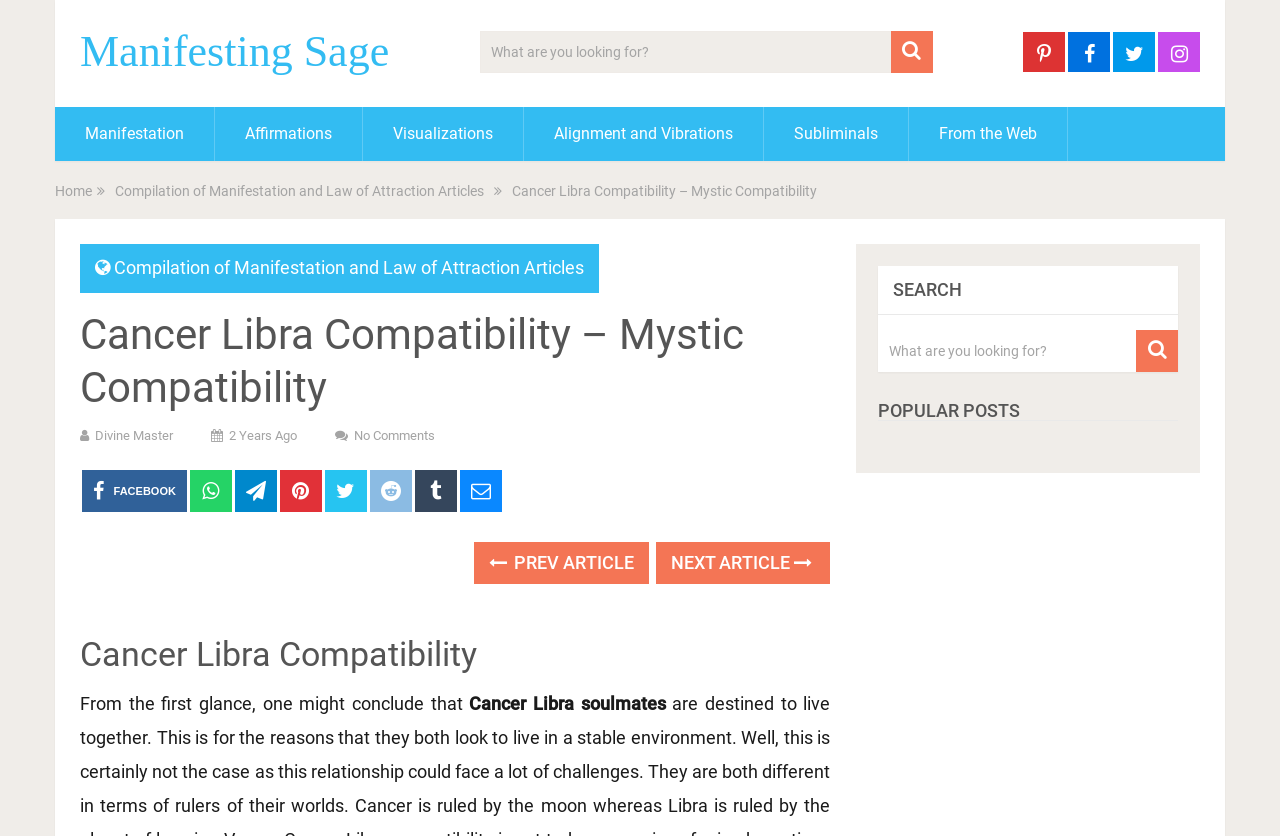Could you locate the bounding box coordinates for the section that should be clicked to accomplish this task: "Share on Facebook".

[0.064, 0.562, 0.146, 0.612]